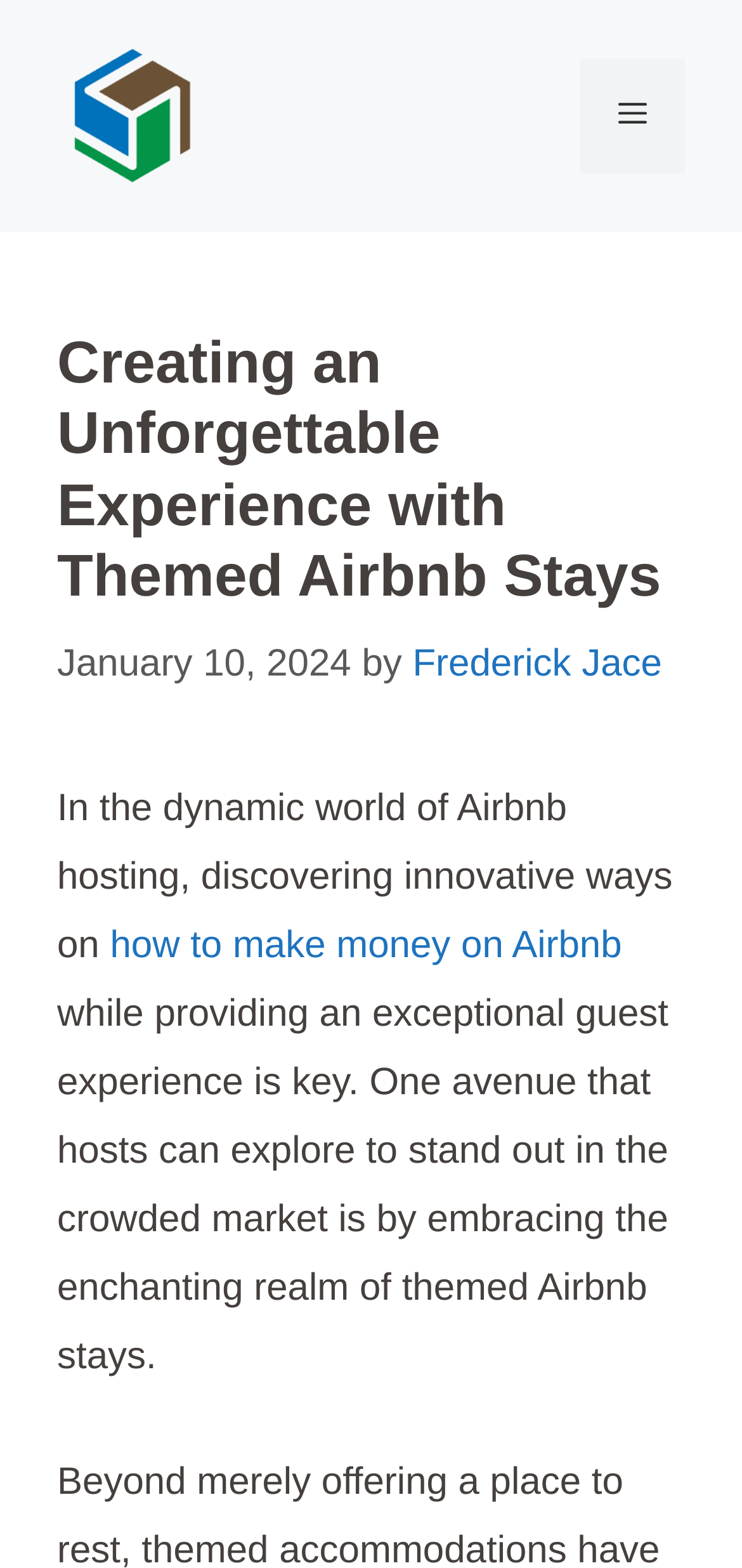Offer a meticulous description of the webpage's structure and content.

The webpage is about creating an unforgettable experience with themed Airbnb stays. At the top, there is a banner that spans the entire width of the page, containing a link to "Sildurs Vibrant Shaders" with an accompanying image. To the right of the banner, there is a navigation menu toggle button labeled "Menu".

Below the banner, there is a header section that occupies most of the page width. It contains a heading that reads "Creating an Unforgettable Experience with Themed Airbnb Stays", followed by a timestamp indicating the article was published on January 10, 2024. The author's name, "Frederick Jace", is mentioned next to the timestamp.

The main content of the webpage starts below the header section. The text begins with a sentence that discusses the importance of discovering innovative ways to make money on Airbnb while providing an exceptional guest experience. The sentence is interrupted by a link to "how to make money on Airbnb", and then continues to explain that one way to stand out in the crowded market is by embracing themed Airbnb stays.